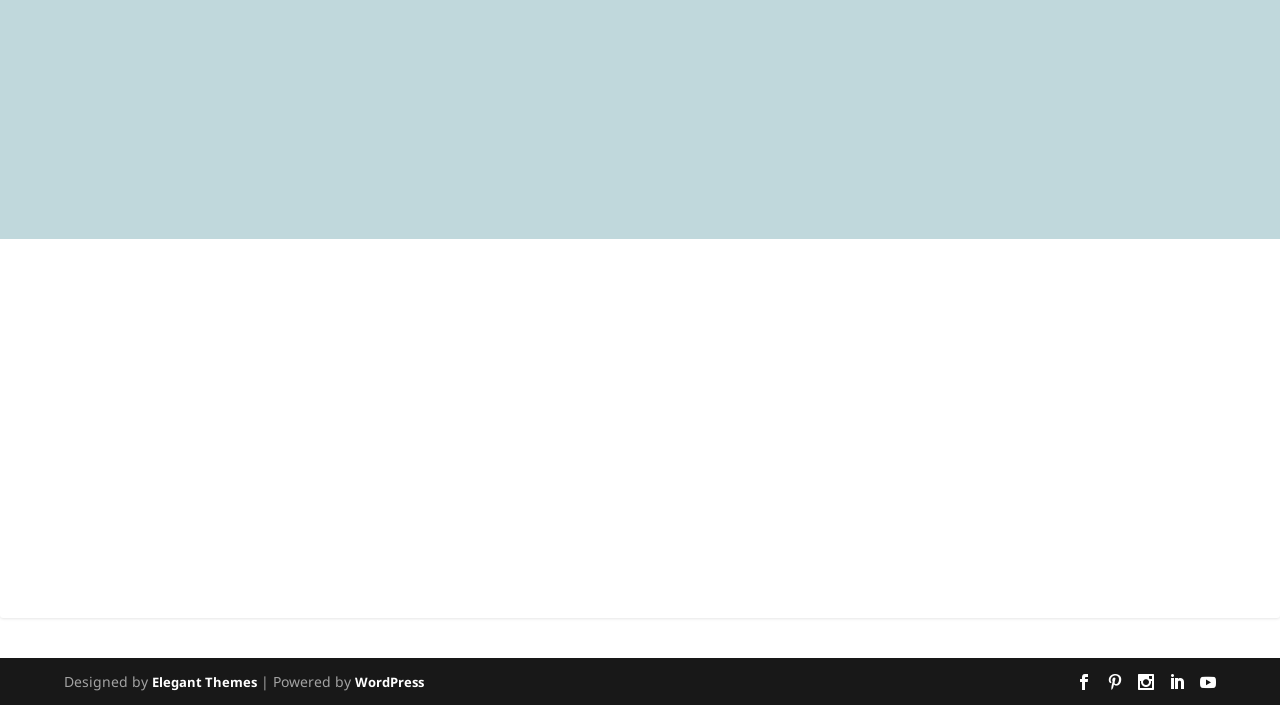Using the description: "name="et_pb_contact_name_0" placeholder="Name"", identify the bounding box of the corresponding UI element in the screenshot.

[0.141, 0.419, 0.489, 0.497]